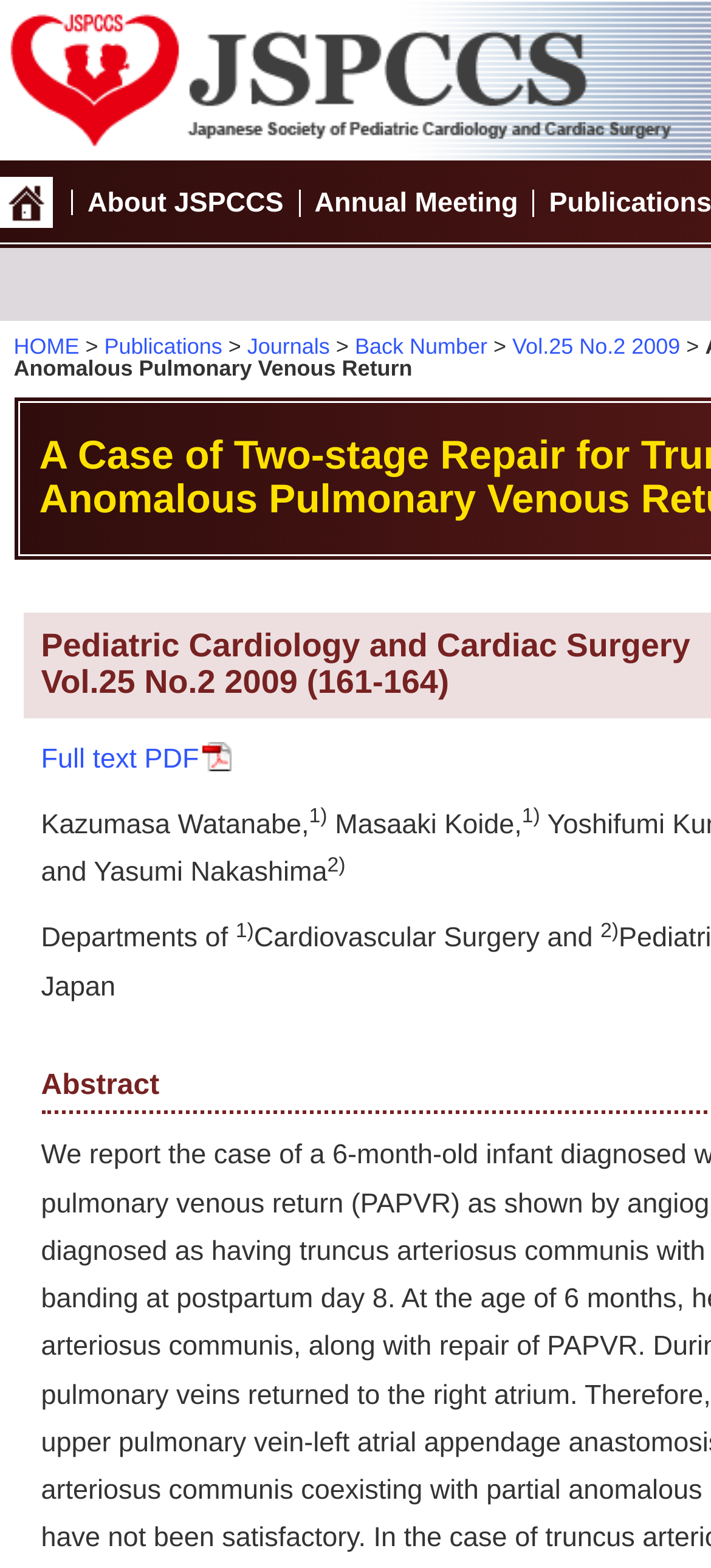Extract the main title from the webpage.

A Case of Two-stage Repair for Truncus Arteriosus Communis with Partial Anomalous Pulmonary Venous Return